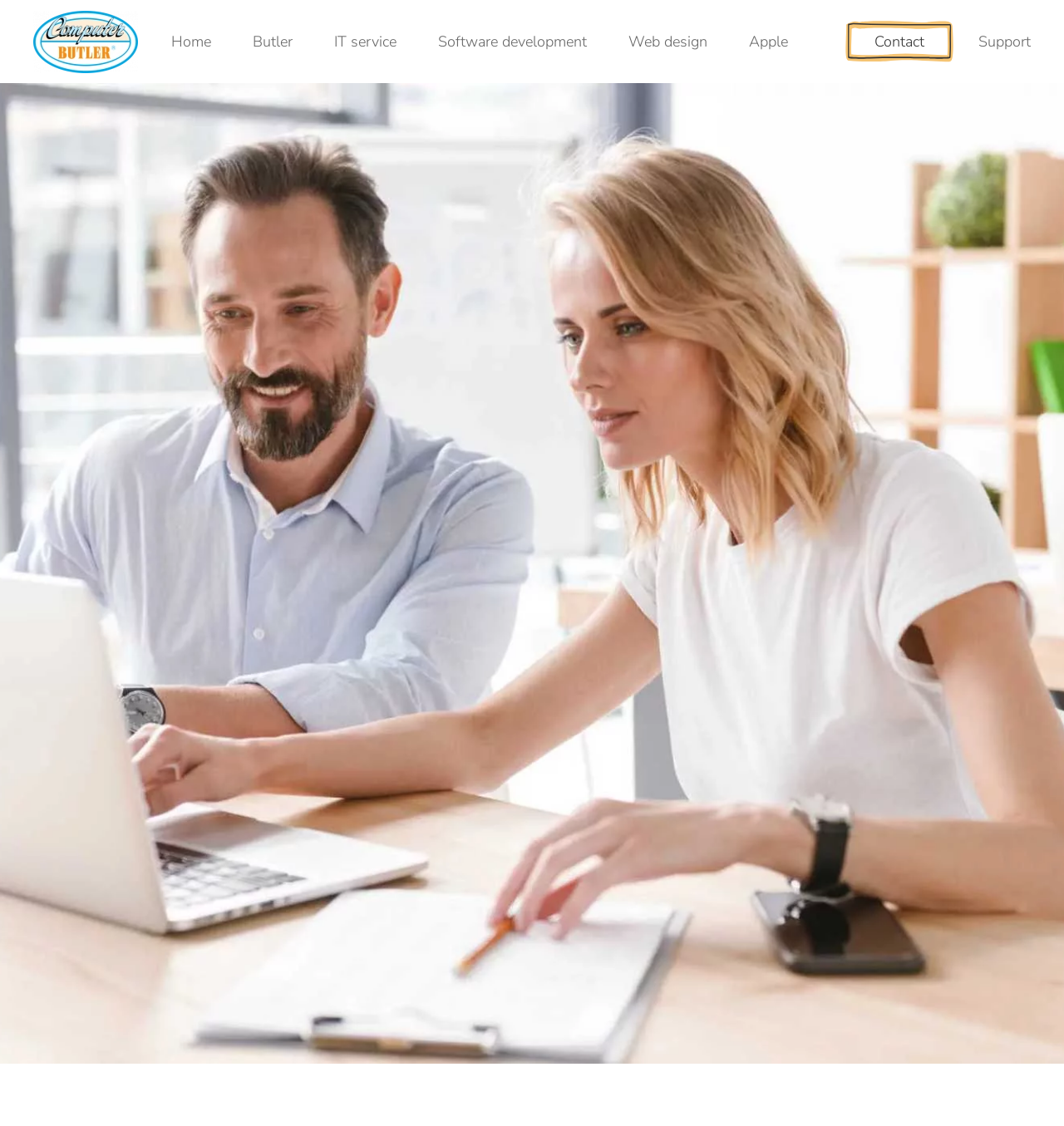Given the element description parent_node: Home aria-label="Back to home", identify the bounding box coordinates for the UI element on the webpage screenshot. The format should be (top-left x, top-left y, bottom-right x, bottom-right y), with values between 0 and 1.

[0.031, 0.0, 0.13, 0.074]